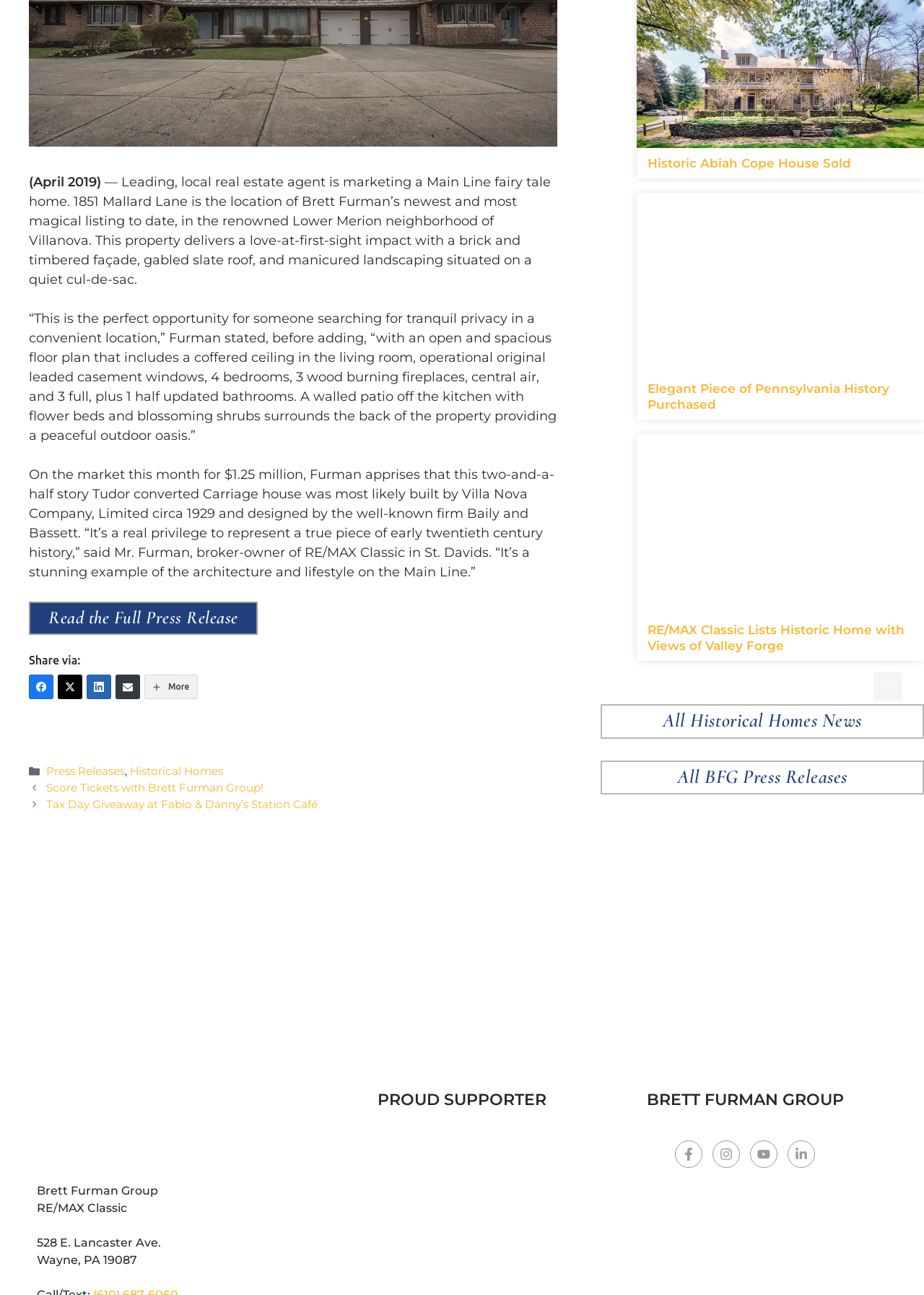Show the bounding box coordinates of the element that should be clicked to complete the task: "View historic home at 510 Chaumont Drive".

[0.689, 0.149, 1.0, 0.288]